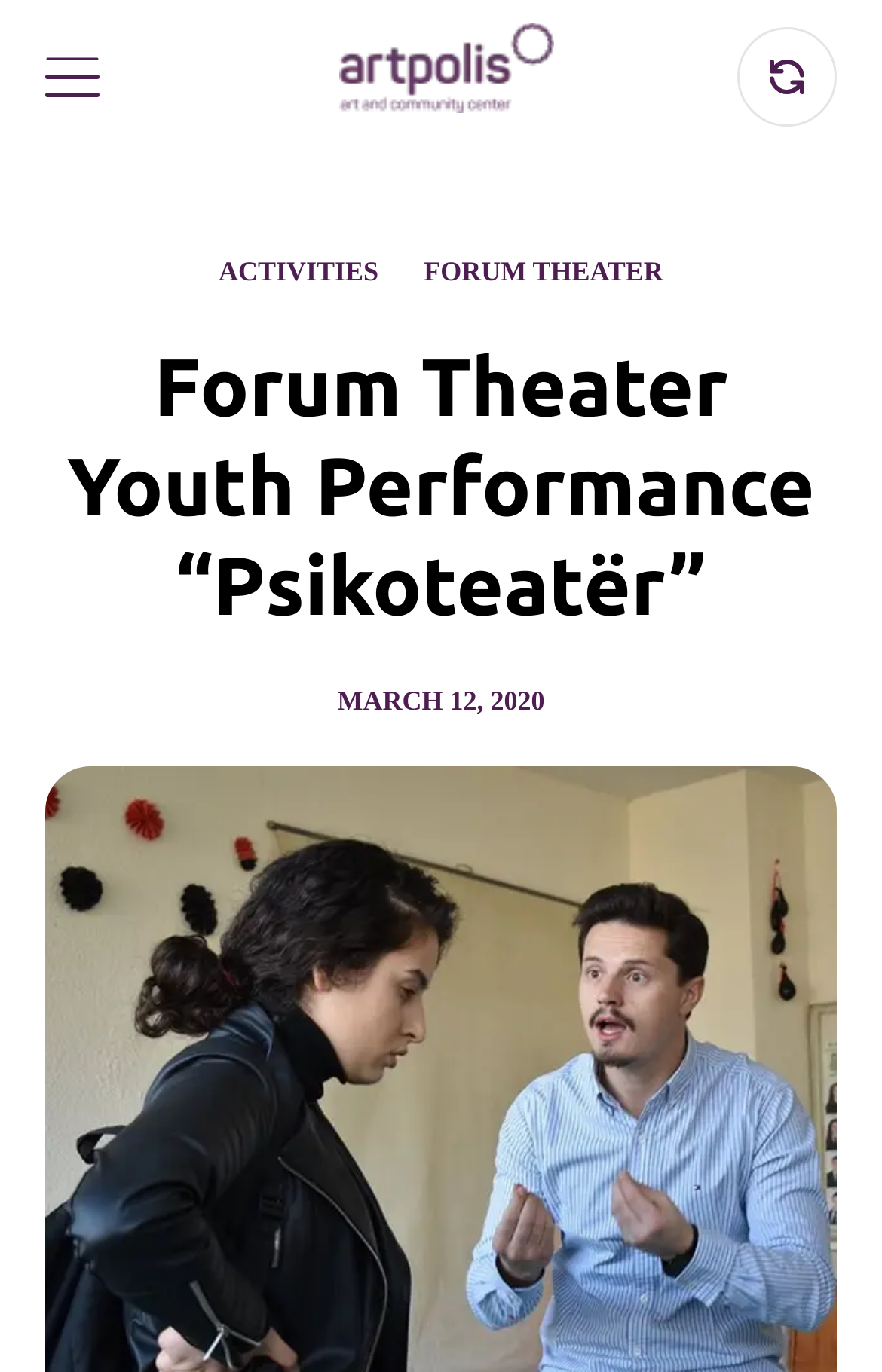What are the social media platforms linked?
Ensure your answer is thorough and detailed.

The answer can be found in the link elements with text 'Facebook', 'Instagram', and 'Youtube' which are located at the top of the webpage, indicating that these are the social media platforms linked.